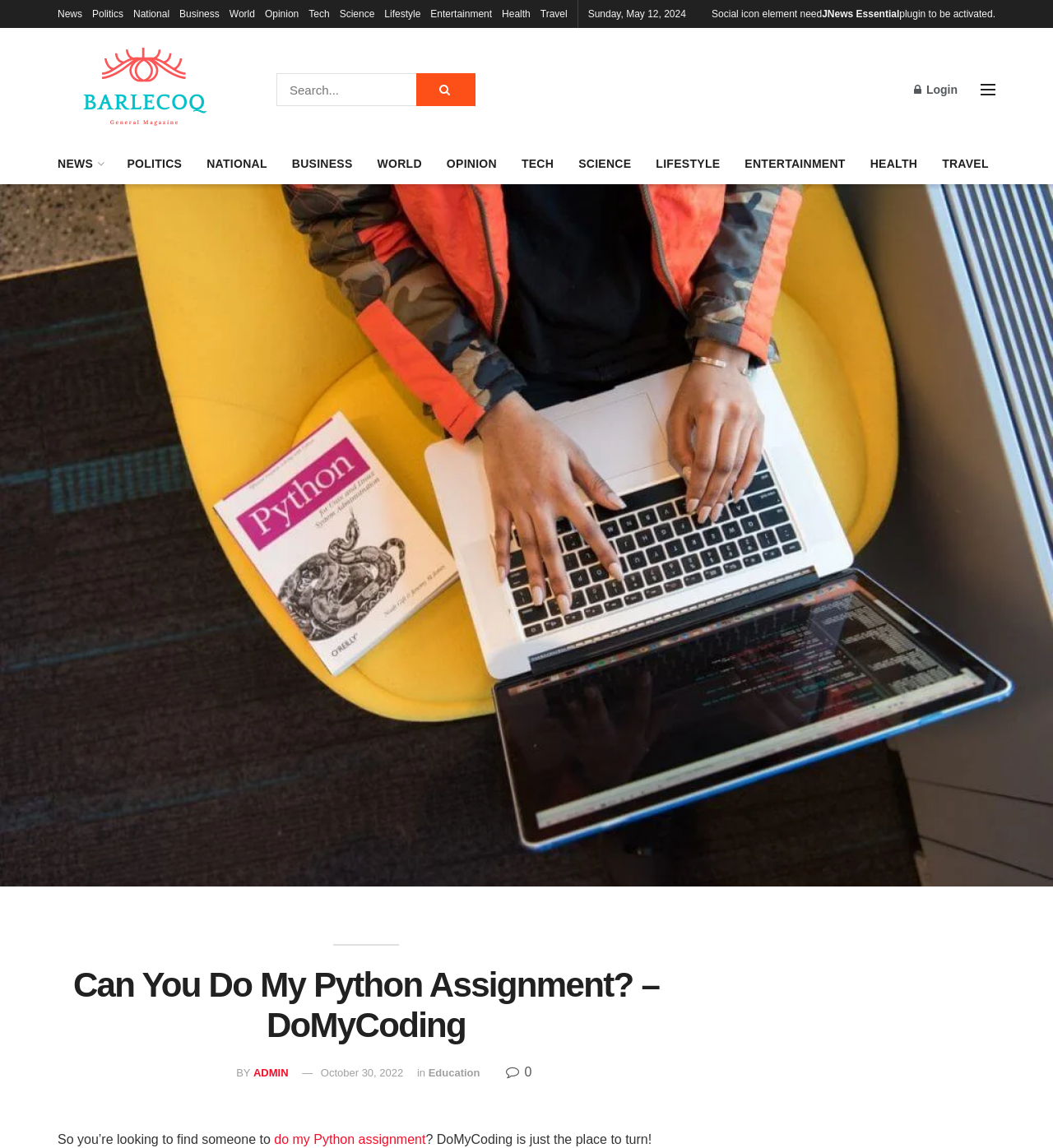Generate a comprehensive caption for the webpage you are viewing.

The webpage appears to be a blog or article page with a focus on Python assignments. At the top, there is a navigation menu with 12 links to different categories, including News, Politics, Business, and more. Below the navigation menu, there is a date displayed, "Sunday, May 12, 2024", followed by some text about social icon elements and a plugin.

On the left side of the page, there is a logo for "Barlecoq" with a link to the website. Below the logo, there is a search bar with a magnifying glass icon and a button to submit the search query.

The main content of the page is a heading that reads "Can You Do My Python Assignment? – DoMyCoding", followed by a large image that takes up most of the page. The image is likely related to Python programming or assignments.

At the bottom of the page, there is a section with links to the author's profile, the date the article was published, and categories related to the article, including Education. There is also a link to share the article with a count of 0 shares. Finally, there is a brief summary of the article, which discusses finding someone to do a Python assignment.